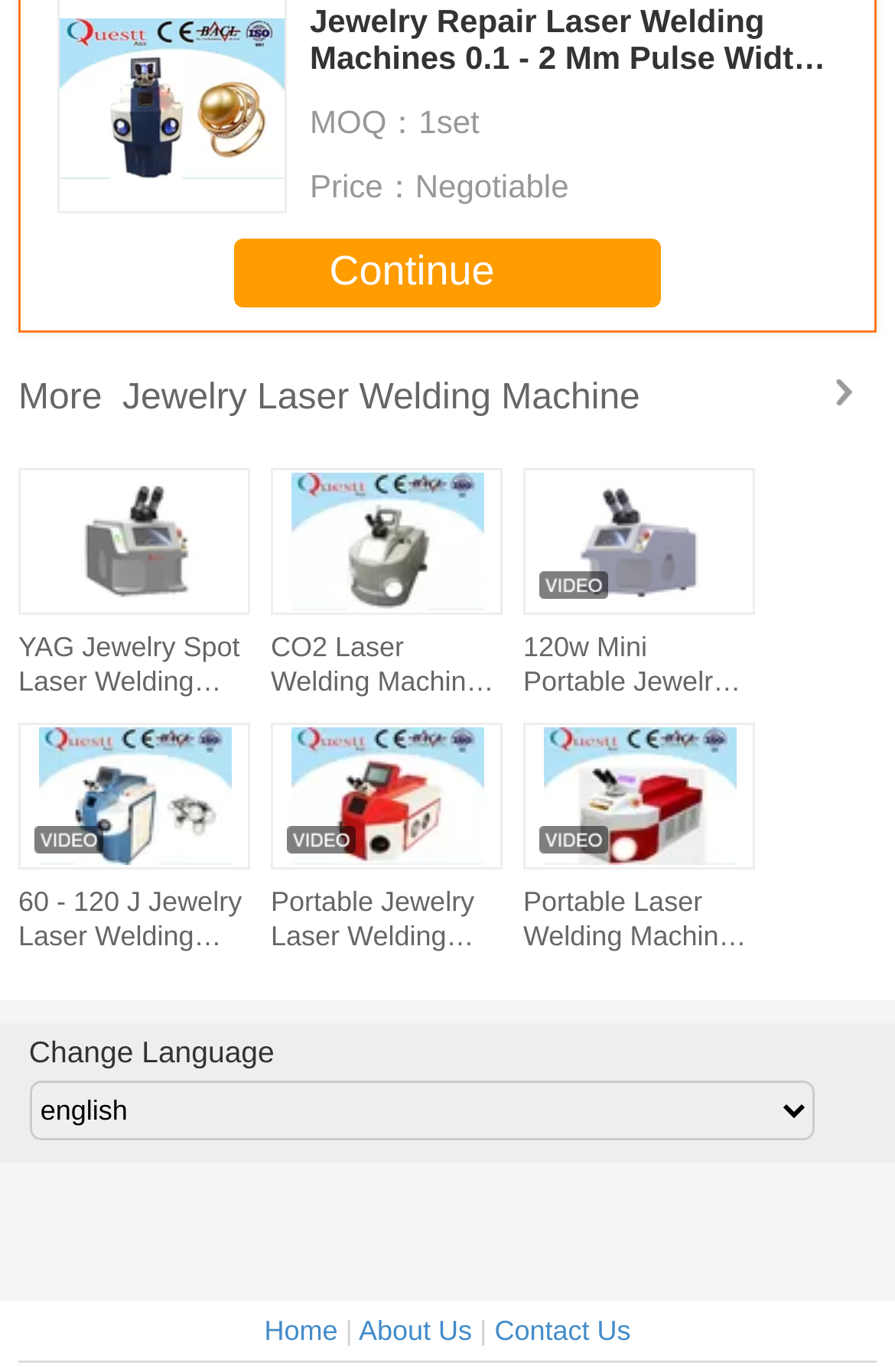Please specify the bounding box coordinates of the clickable section necessary to execute the following command: "Search".

None